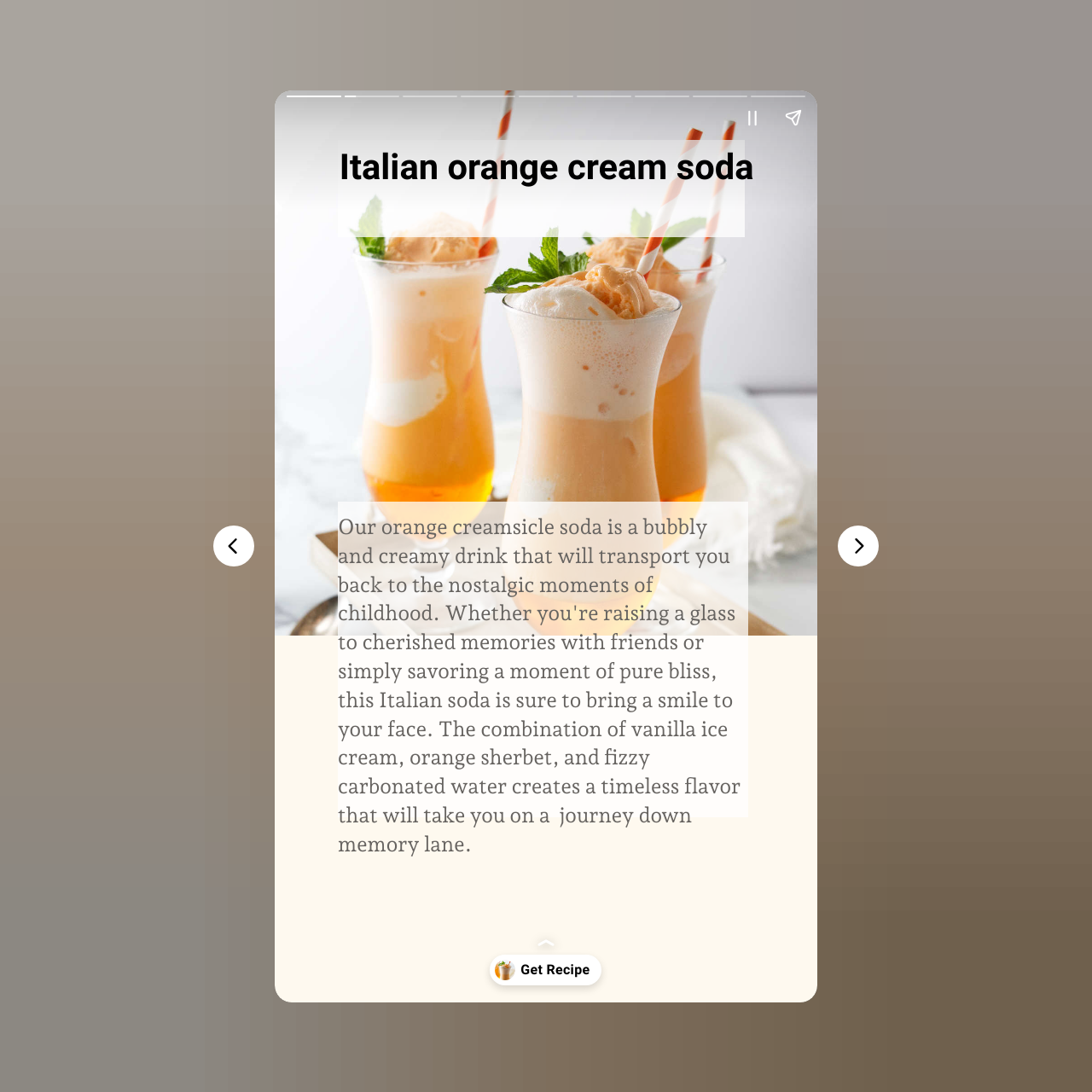Respond to the question with just a single word or phrase: 
What is the main image on the webpage?

Glasses of orange creamsicle soda